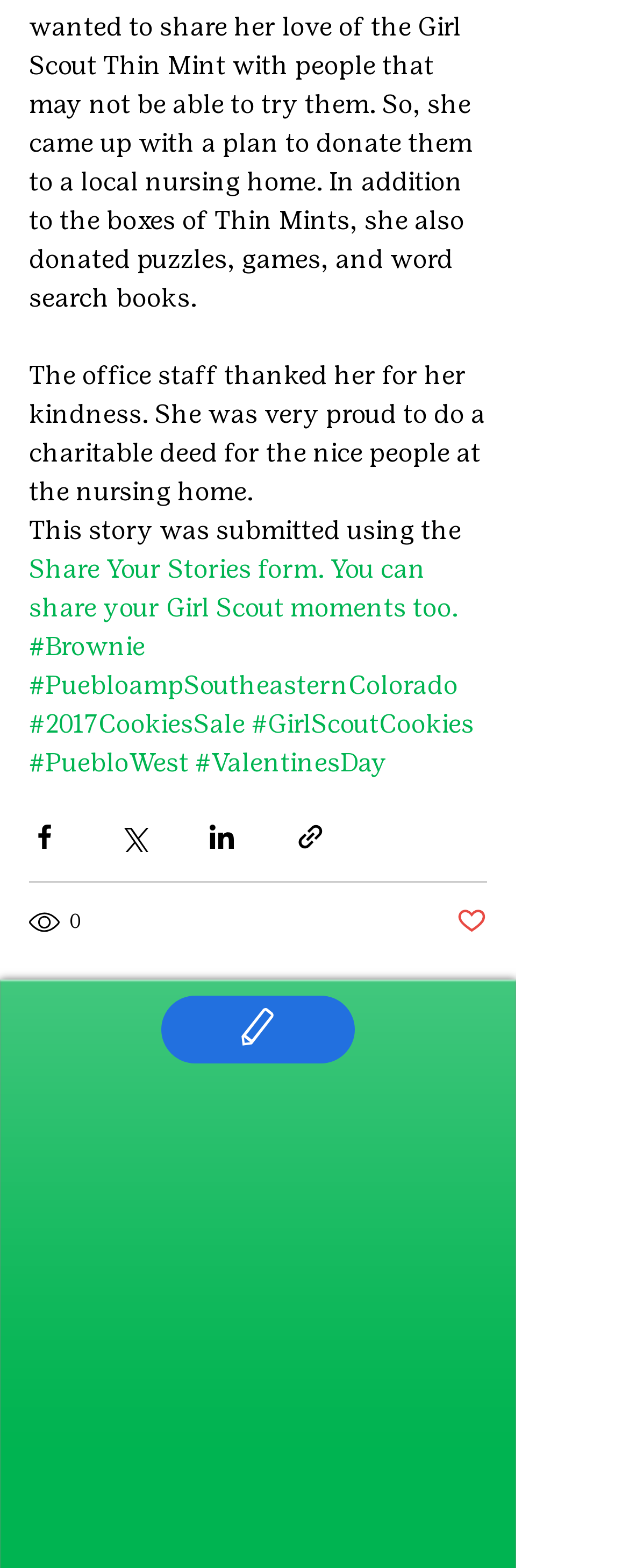Please find the bounding box coordinates for the clickable element needed to perform this instruction: "Share the story on Facebook".

[0.046, 0.524, 0.095, 0.543]